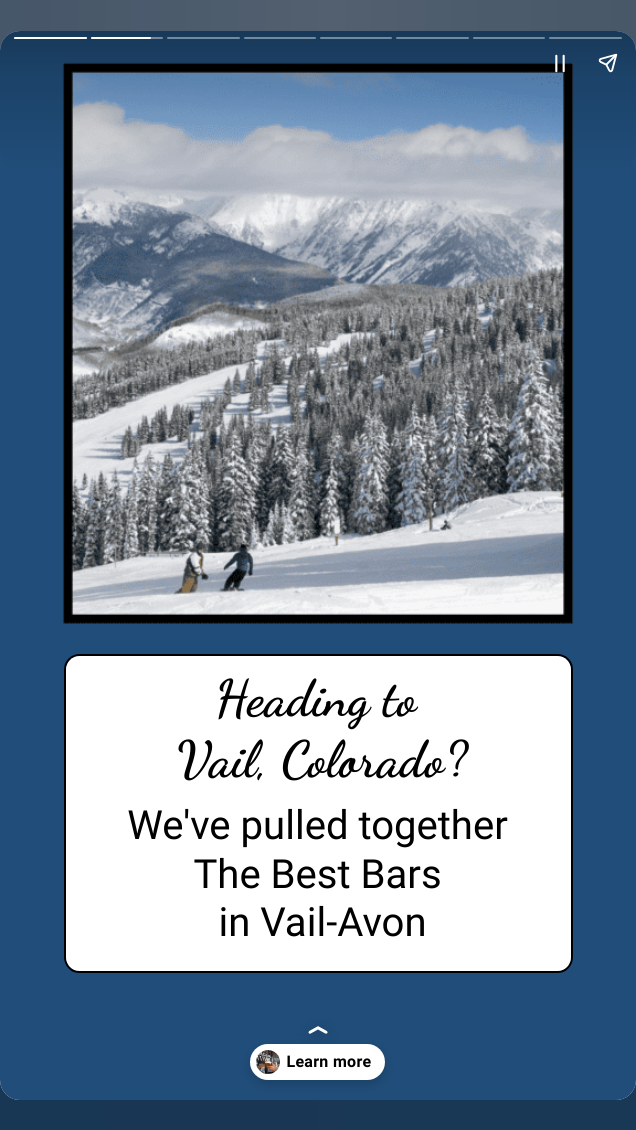Provide a short answer to the following question with just one word or phrase: What is the purpose of the bold text overlay on the image?

To entice readers